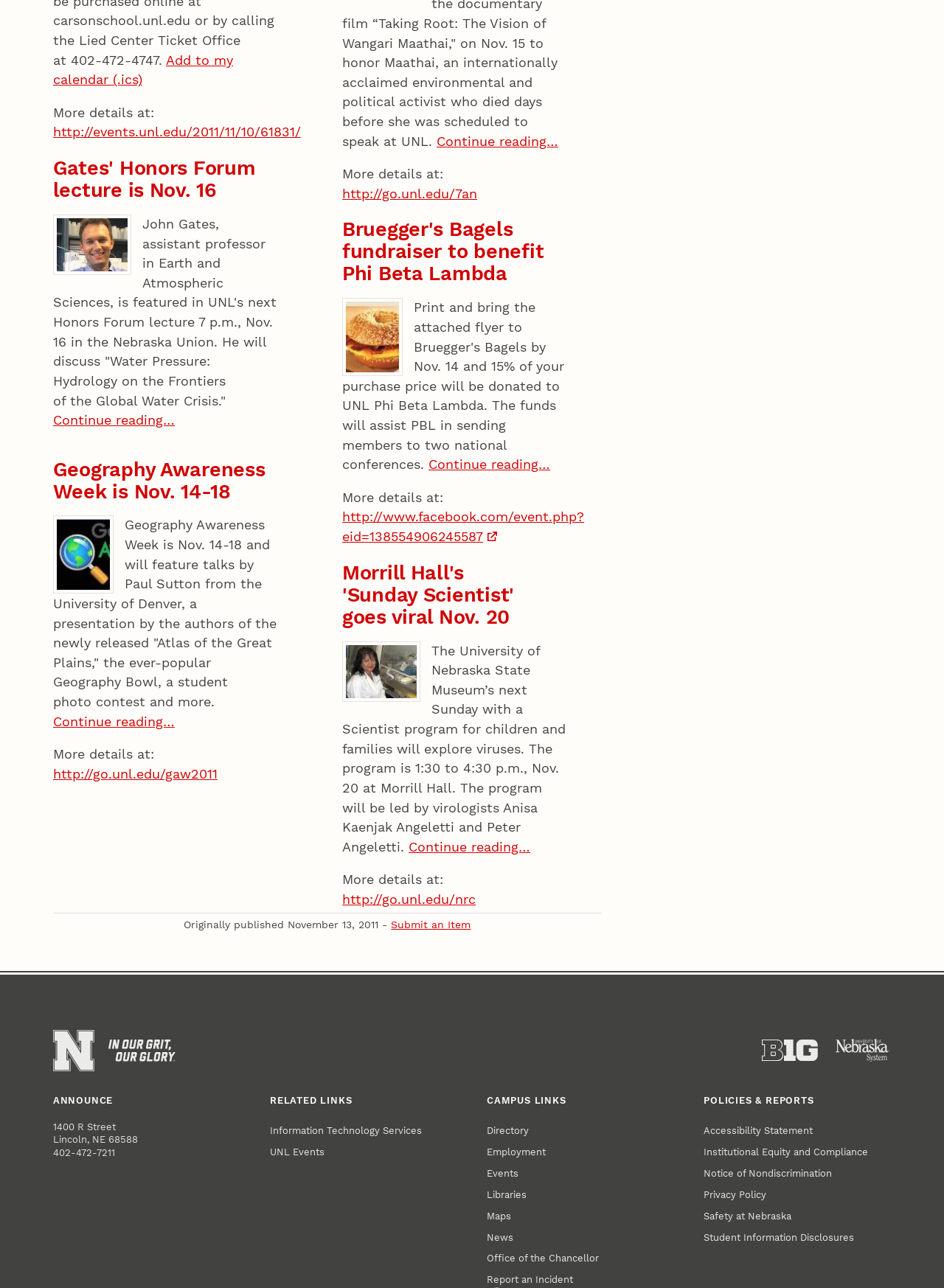Please identify the bounding box coordinates of the element that needs to be clicked to perform the following instruction: "Go to the University of Nebraska–Lincoln home page".

[0.056, 0.799, 0.1, 0.831]